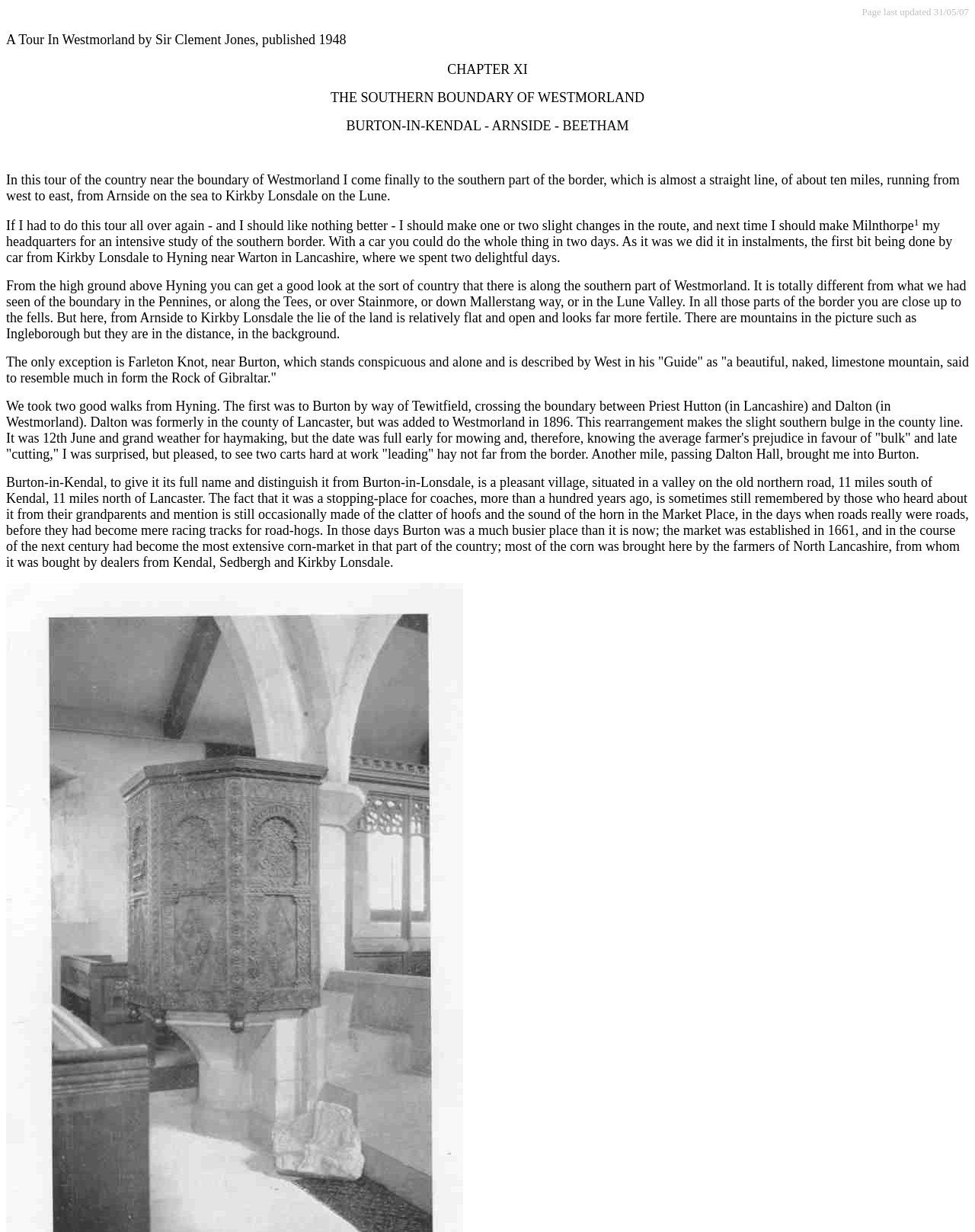Observe the image and answer the following question in detail: What is the name of the village mentioned in the text?

I found the name of the village by reading the text and identifying the mention of 'Burton-in-Kendal' as a village in the context of the chapter.